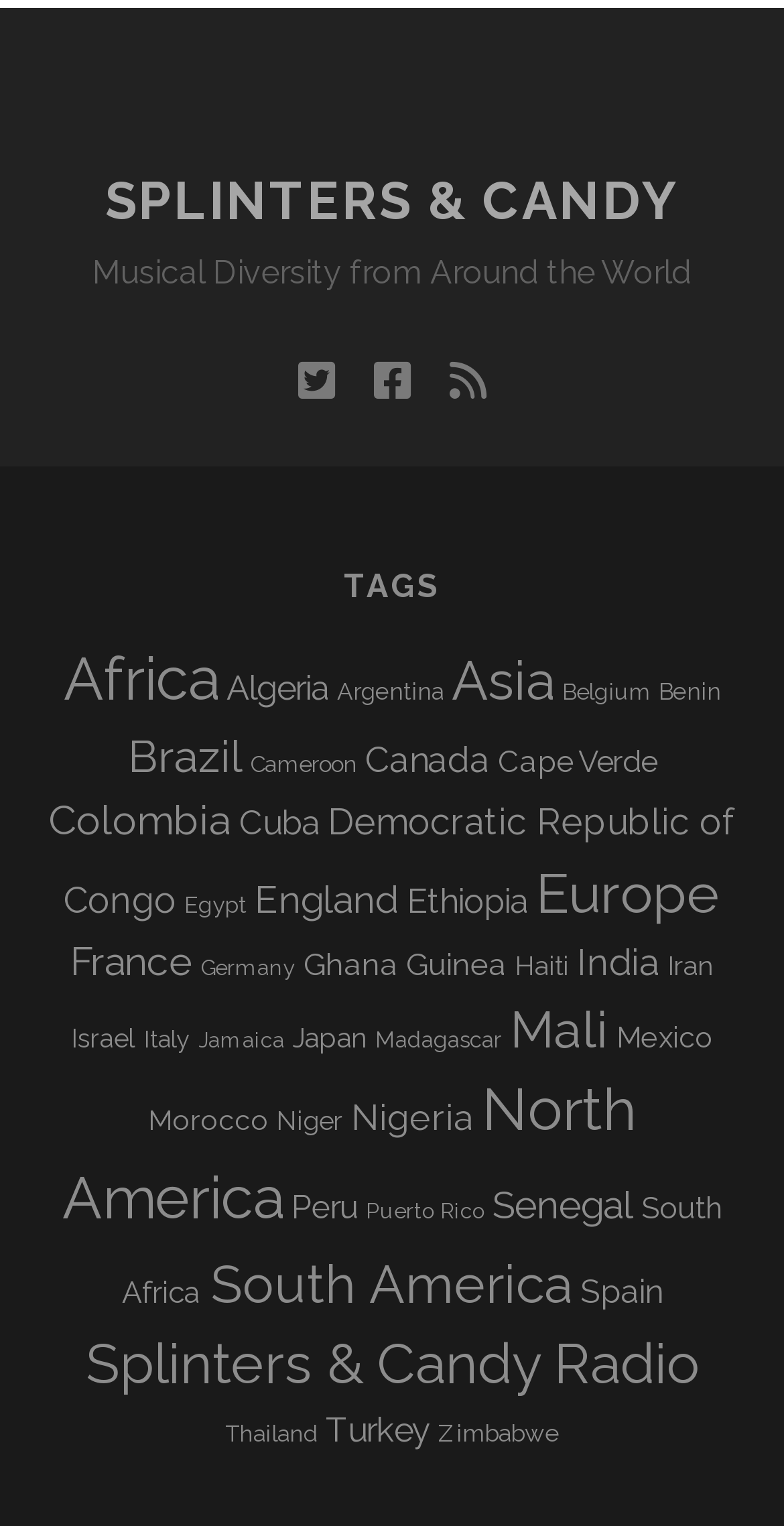Use a single word or phrase to answer the question: How many tags are available?

36